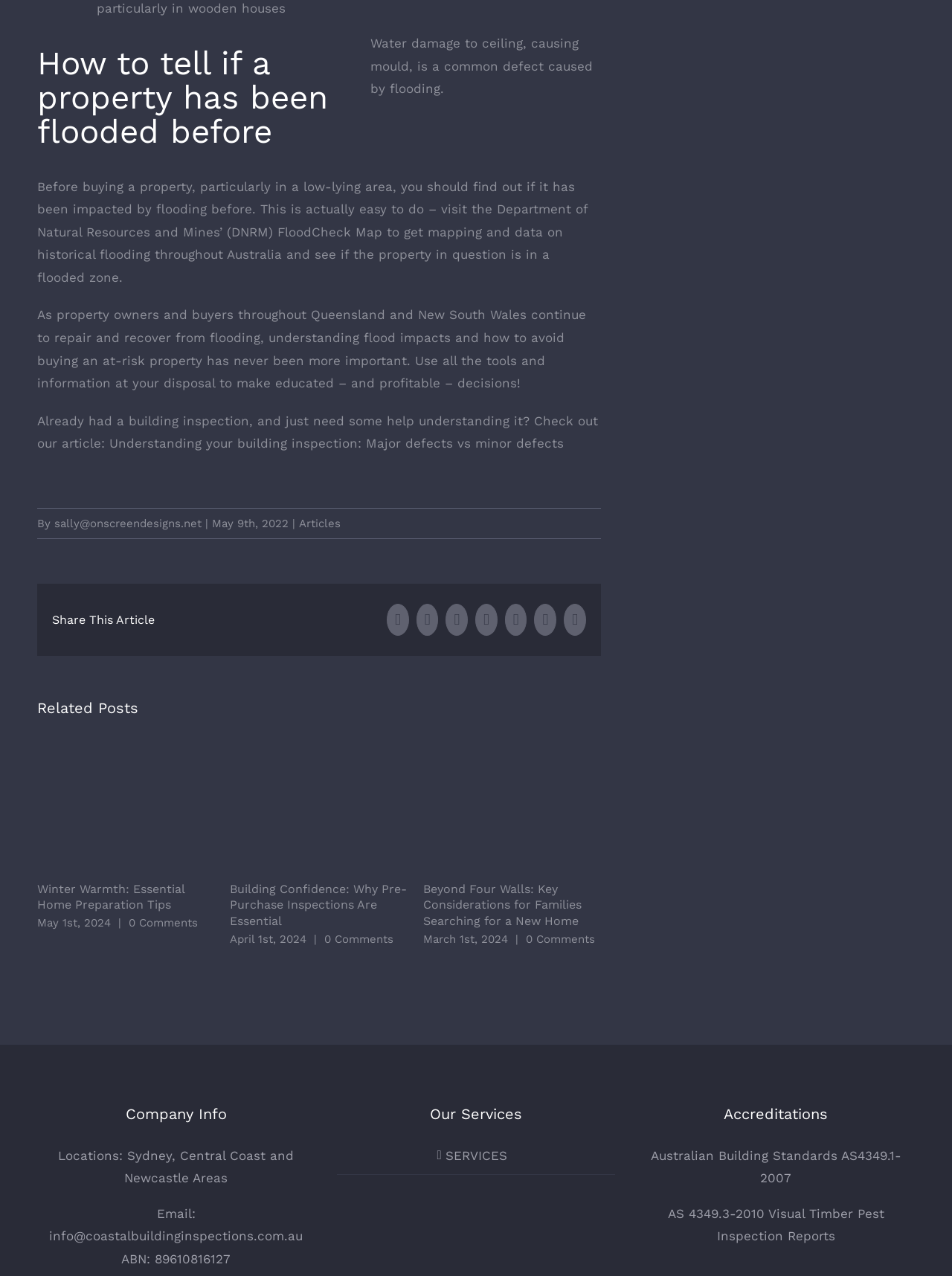Determine the bounding box coordinates for the clickable element required to fulfill the instruction: "Read the article 'Understanding your building inspection: Major defects vs minor defects'". Provide the coordinates as four float numbers between 0 and 1, i.e., [left, top, right, bottom].

[0.115, 0.342, 0.592, 0.353]